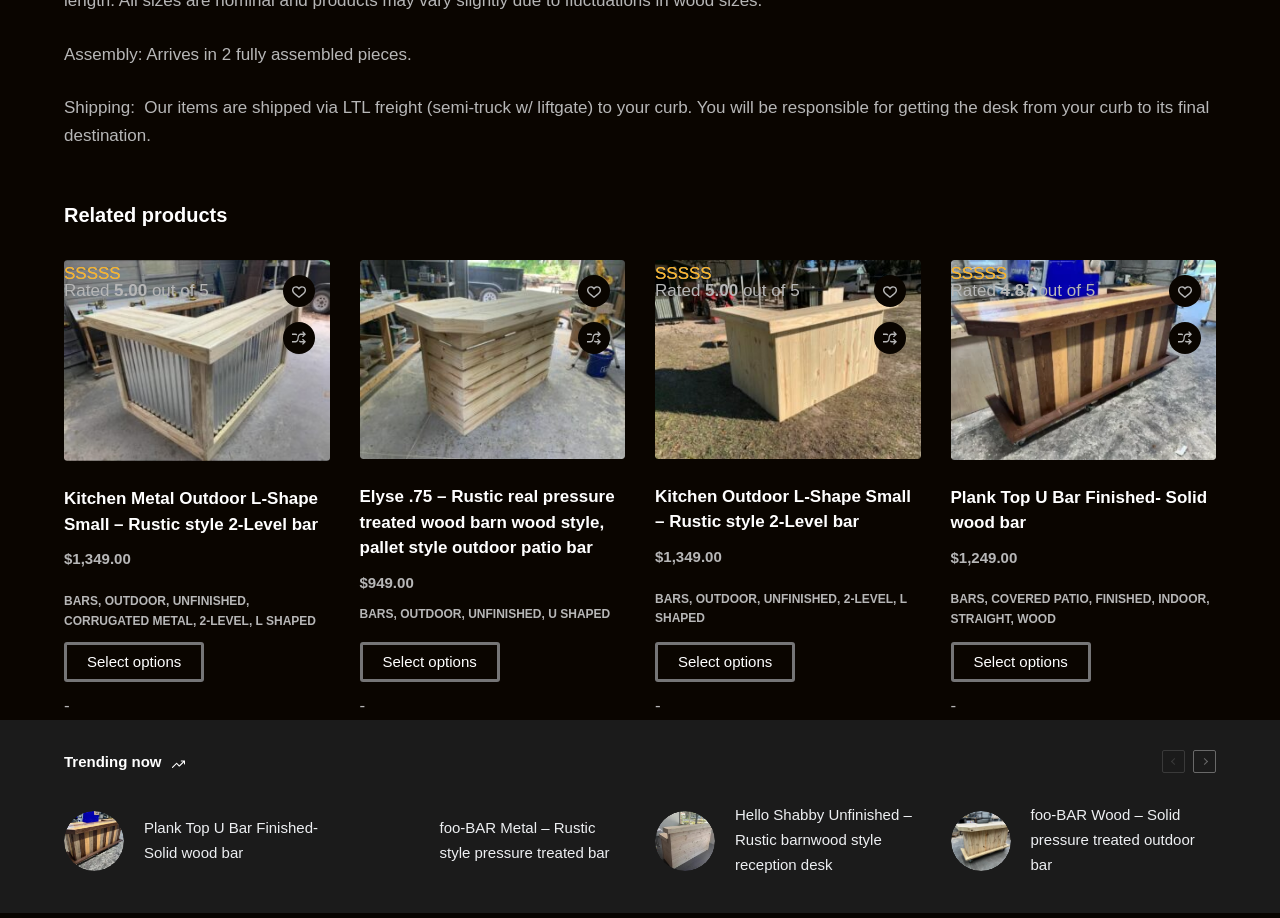Please specify the bounding box coordinates of the clickable section necessary to execute the following command: "Select options for “Kitchen Metal Outdoor L-Shape Small - Rustic style 2-Level bar”".

[0.05, 0.699, 0.16, 0.743]